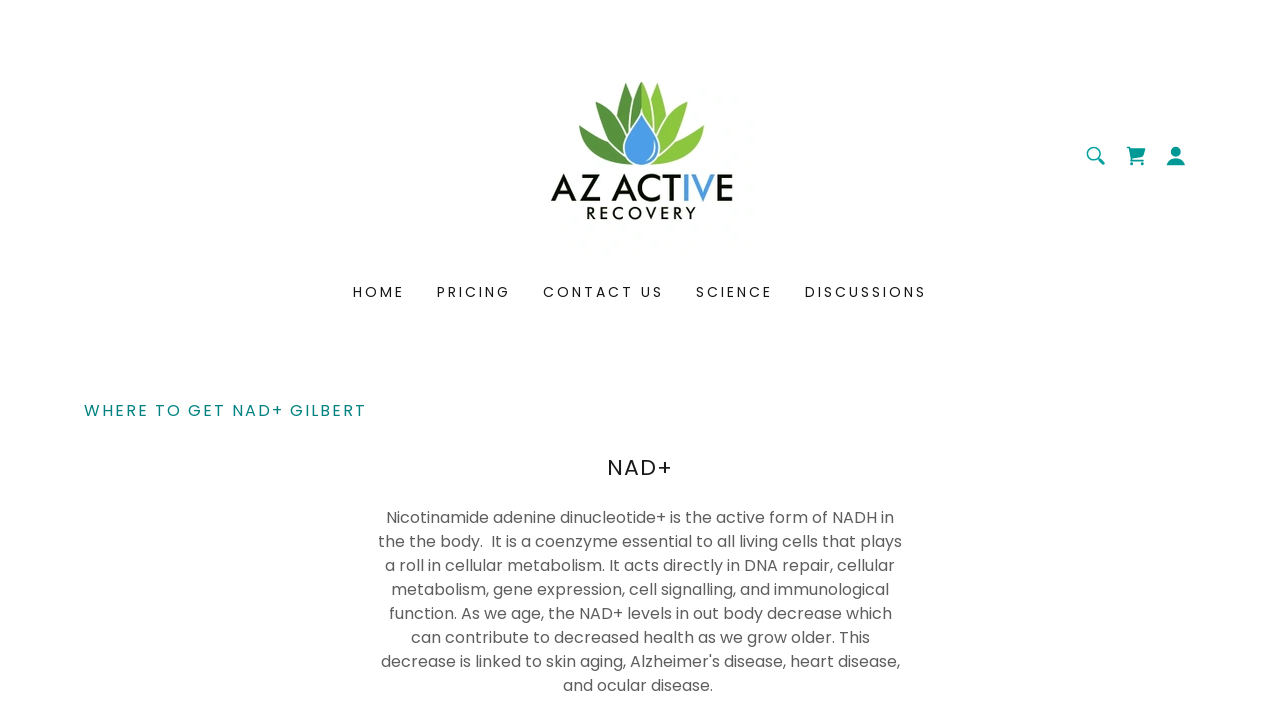How many navigation links are there?
Refer to the image and answer the question using a single word or phrase.

5